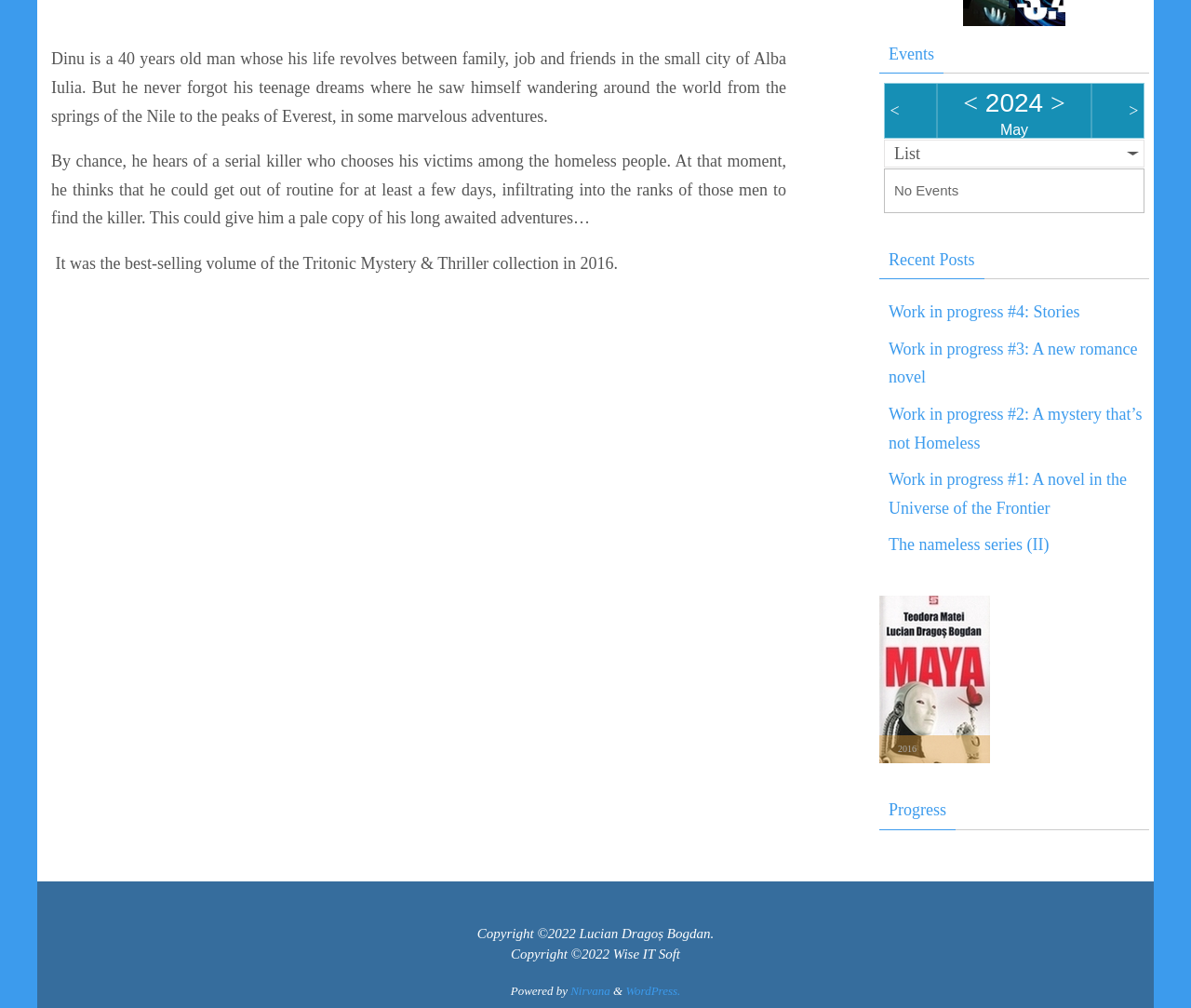Determine the bounding box for the HTML element described here: "The nameless series (II)". The coordinates should be given as [left, top, right, bottom] with each number being a float between 0 and 1.

[0.746, 0.531, 0.881, 0.551]